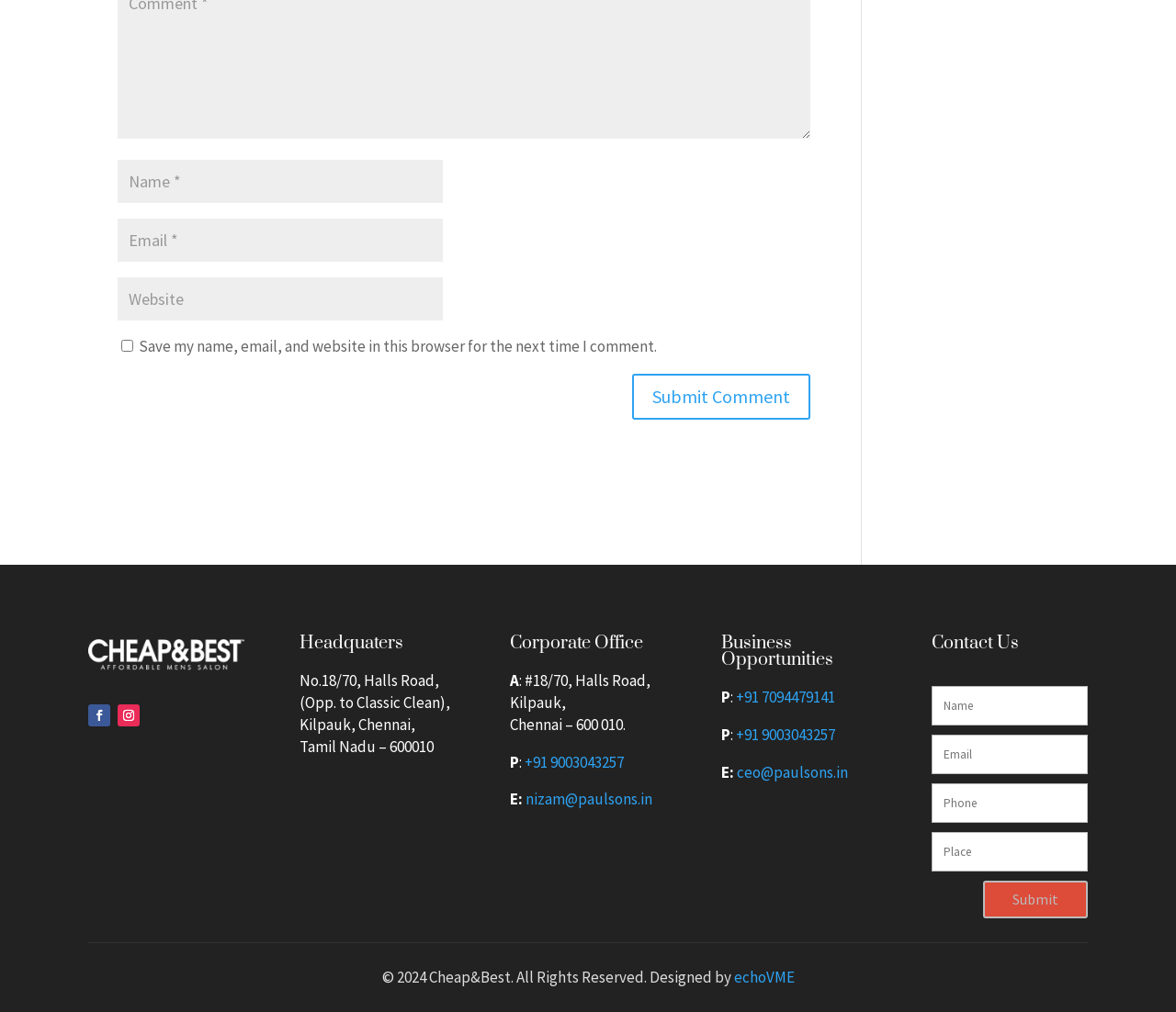Provide the bounding box for the UI element matching this description: "input value="Website" name="url"".

[0.1, 0.274, 0.377, 0.317]